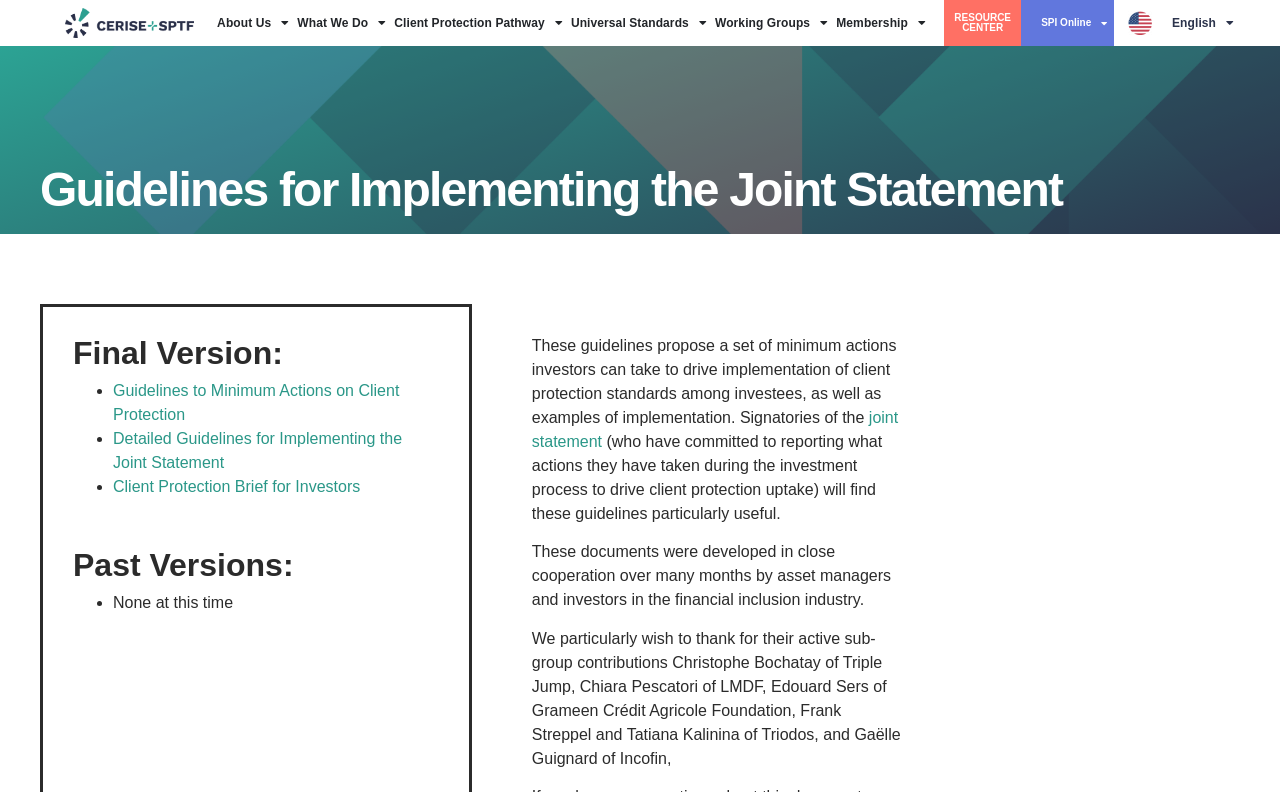Please identify the bounding box coordinates of the region to click in order to complete the given instruction: "Go to RESOURCE CENTER". The coordinates should be four float numbers between 0 and 1, i.e., [left, top, right, bottom].

[0.746, 0.015, 0.79, 0.042]